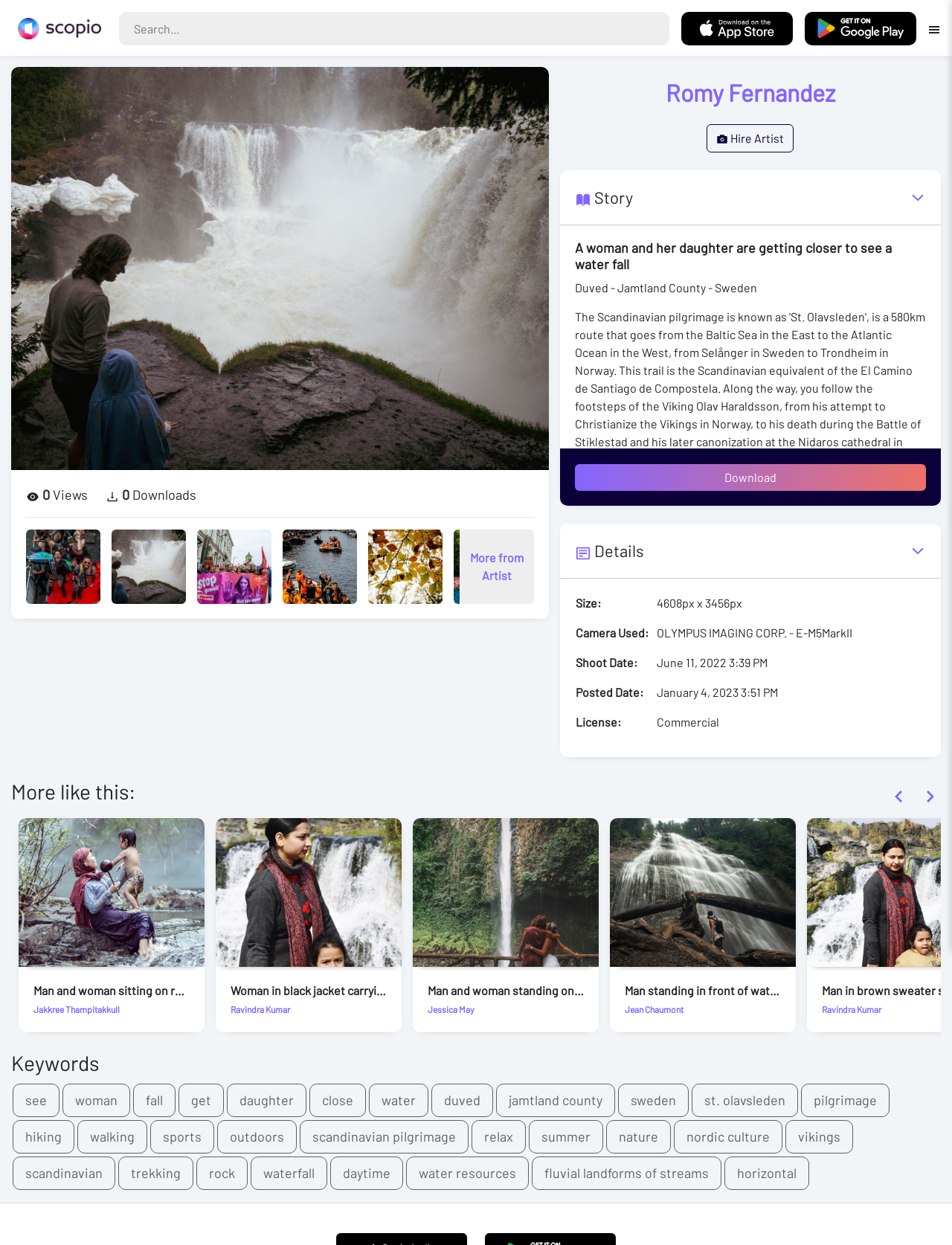What is the size of the image?
Using the information from the image, give a concise answer in one word or a short phrase.

4608px x 3456px